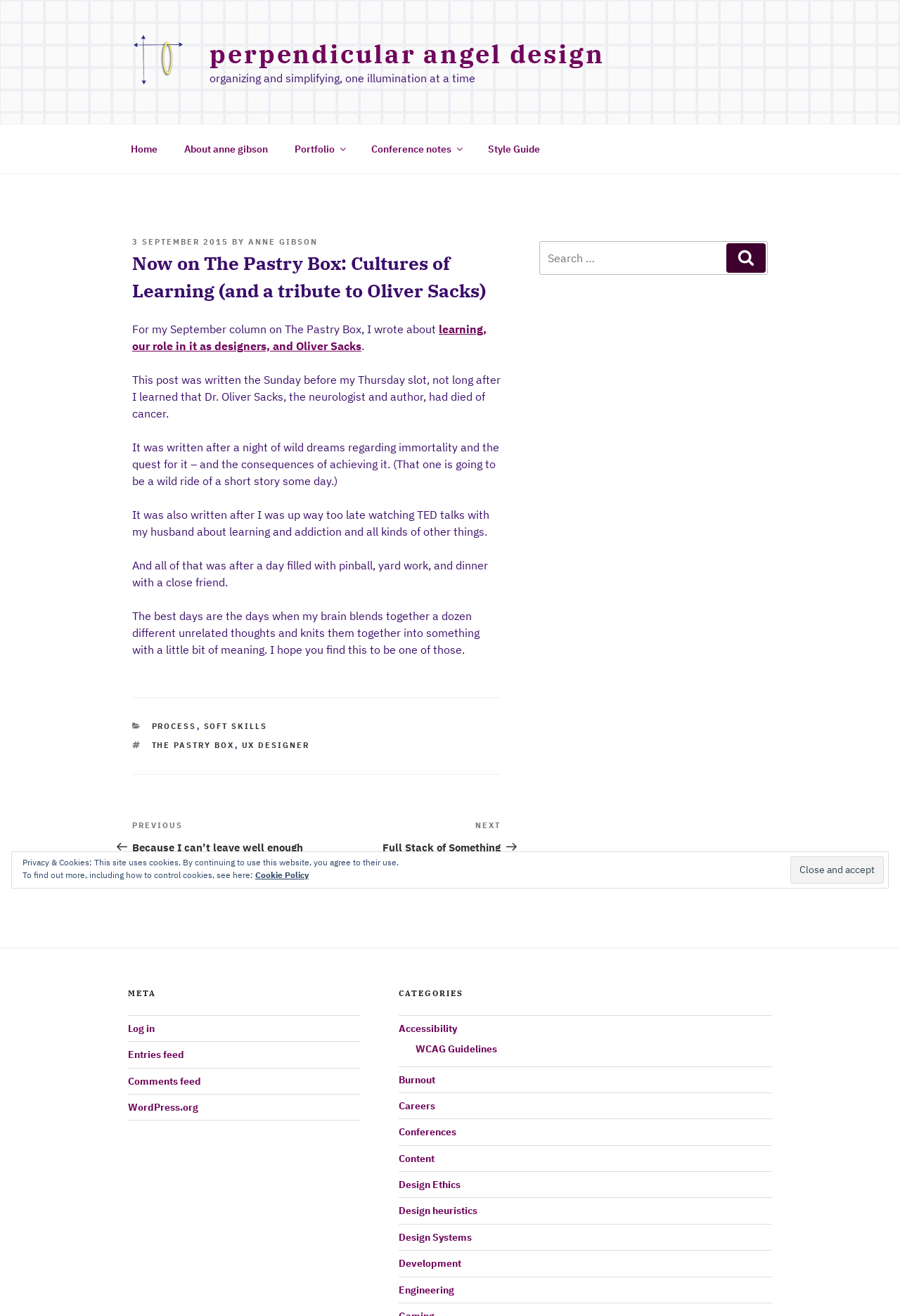Who is the author of this post?
Observe the image and answer the question with a one-word or short phrase response.

Anne Gibson